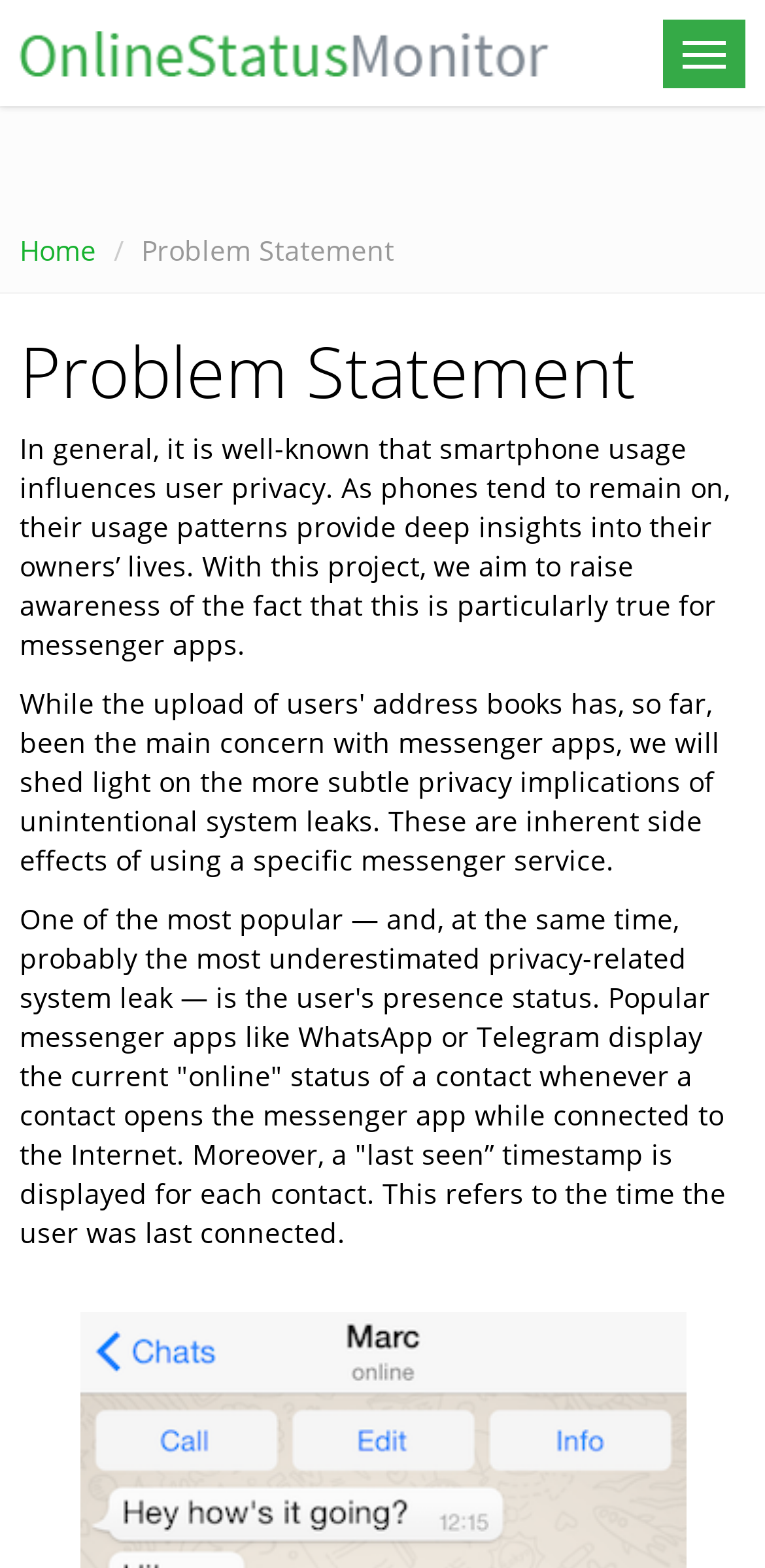What information is displayed by popular messenger apps?
Refer to the image and answer the question using a single word or phrase.

Online status and last seen timestamp